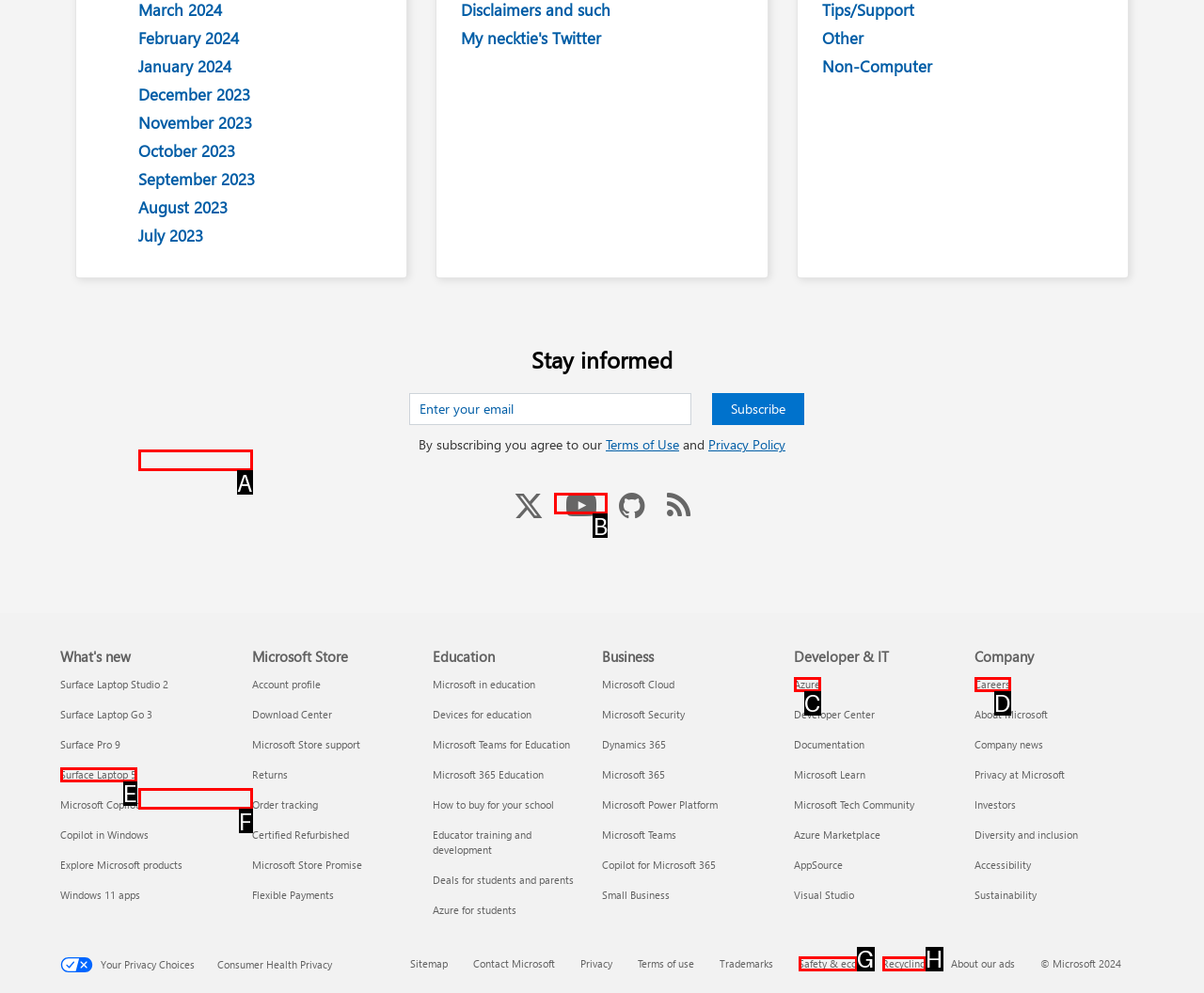Match the HTML element to the given description: aria-label="Follow Us on YouTube" title="youtube"
Indicate the option by its letter.

B